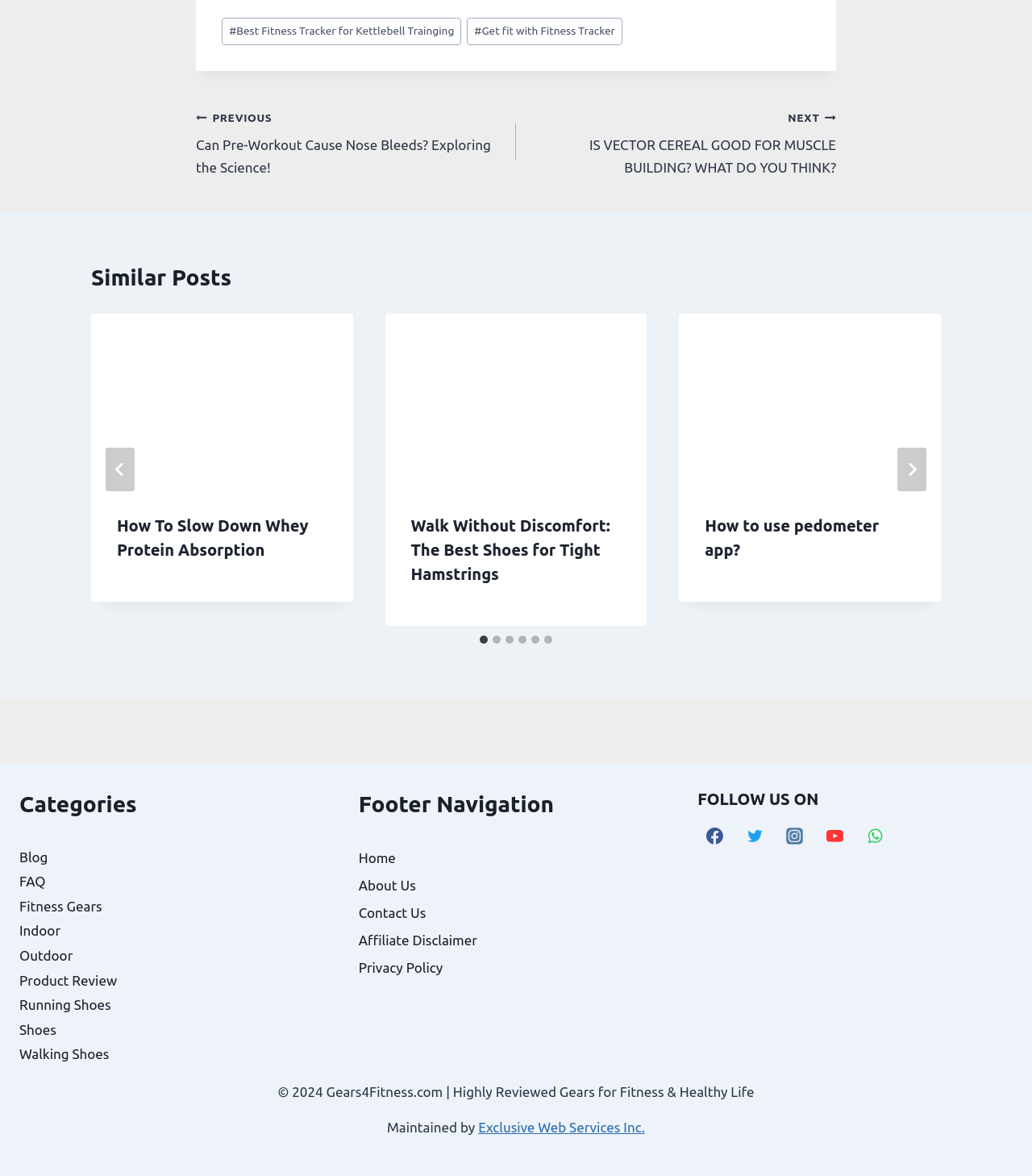Determine the coordinates of the bounding box for the clickable area needed to execute this instruction: "Click on the 'How To Slow Down Whey Protein Absorption' article".

[0.088, 0.267, 0.342, 0.415]